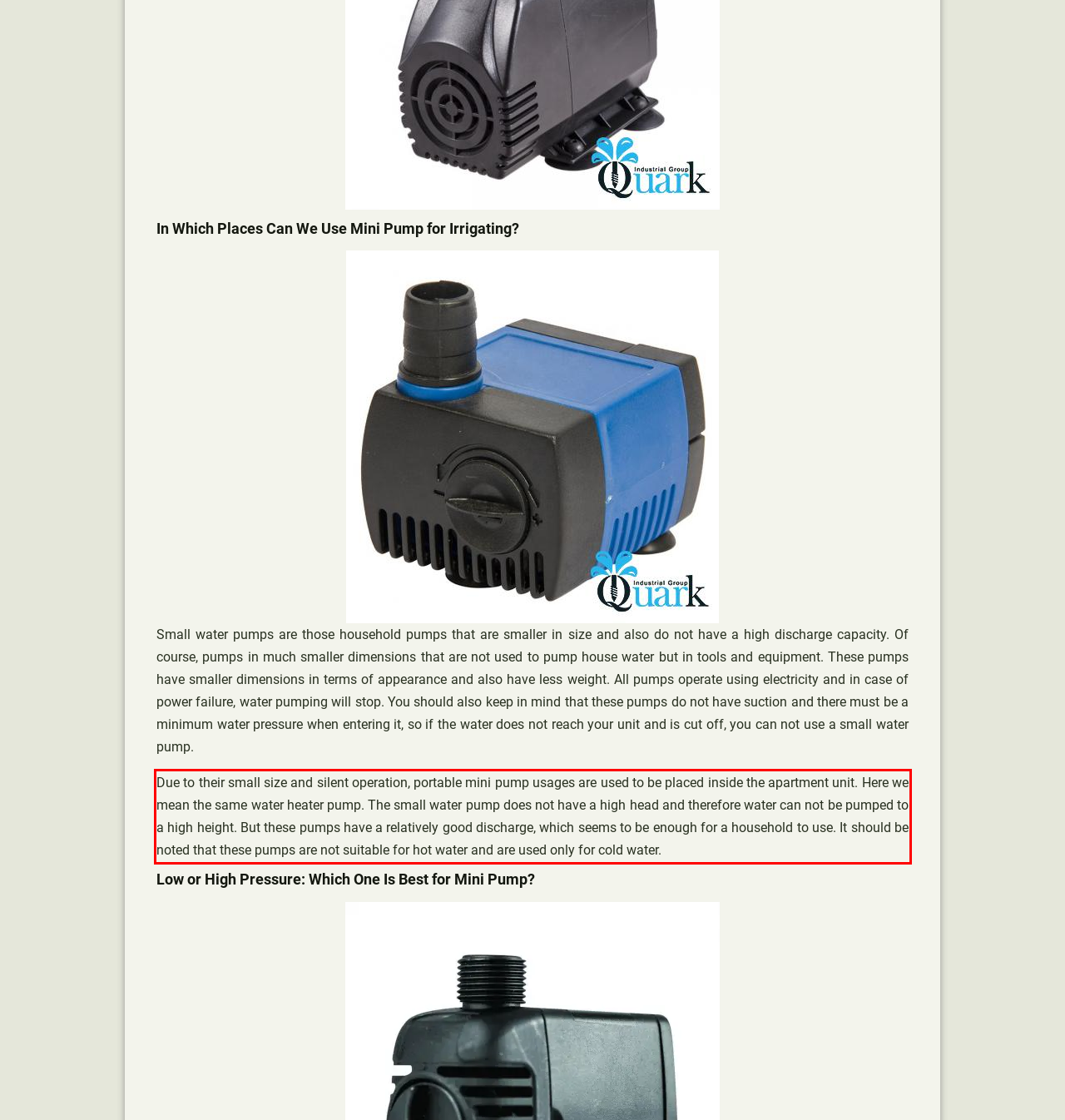Please analyze the provided webpage screenshot and perform OCR to extract the text content from the red rectangle bounding box.

Due to their small size and silent operation, portable mini pump usages are used to be placed inside the apartment unit. Here we mean the same water heater pump. The small water pump does not have a high head and therefore water can not be pumped to a high height. But these pumps have a relatively good discharge, which seems to be enough for a household to use. It should be noted that these pumps are not suitable for hot water and are used only for cold water.